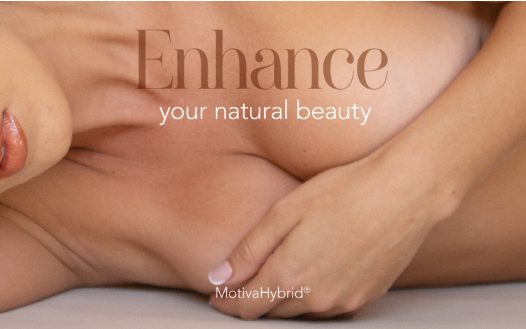Provide a brief response in the form of a single word or phrase:
What is the brand name featured in the image?

MotivaHybrid